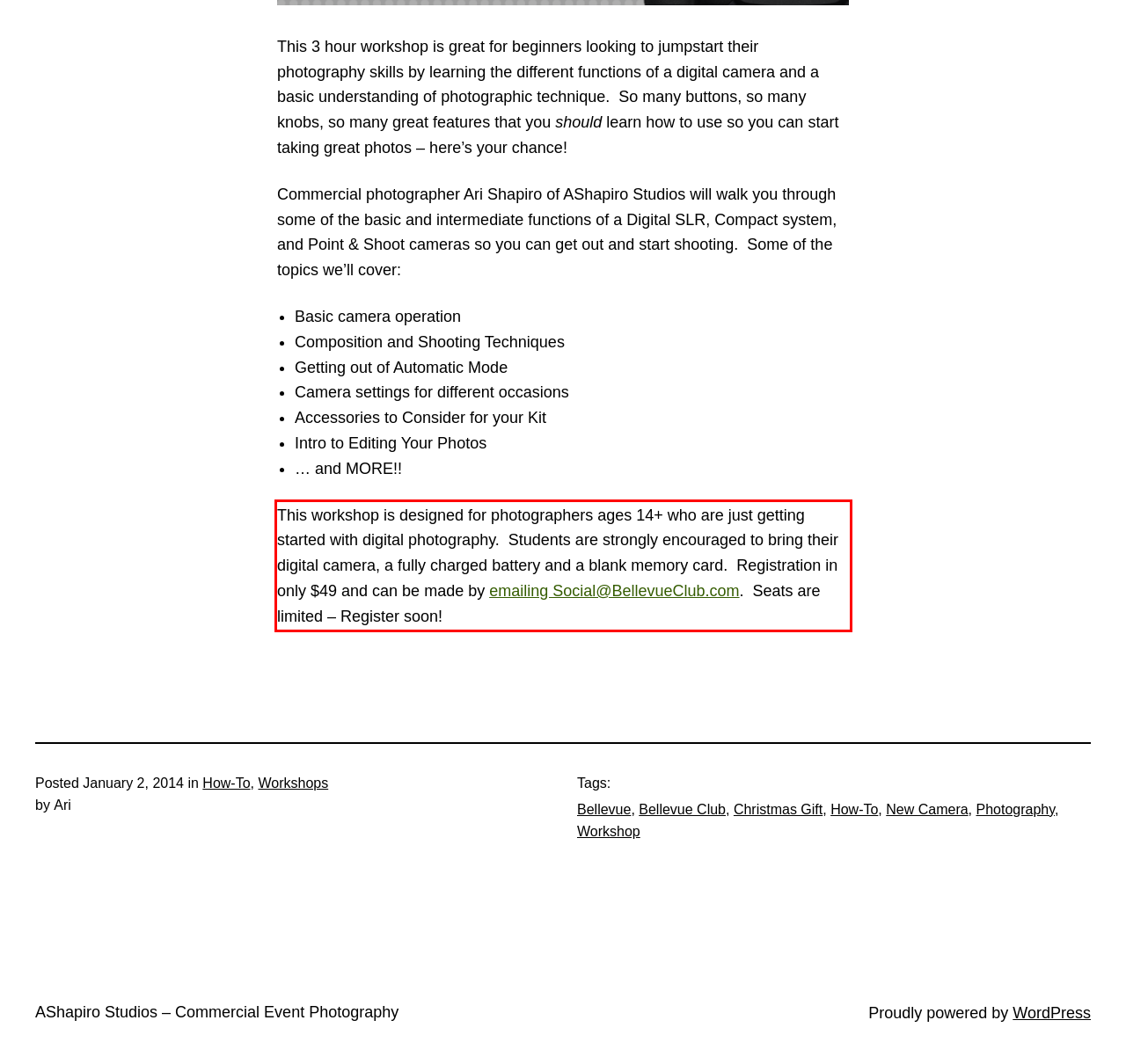You are looking at a screenshot of a webpage with a red rectangle bounding box. Use OCR to identify and extract the text content found inside this red bounding box.

This workshop is designed for photographers ages 14+ who are just getting started with digital photography. Students are strongly encouraged to bring their digital camera, a fully charged battery and a blank memory card. Registration in only $49 and can be made by emailing Social@BellevueClub.com. Seats are limited – Register soon!